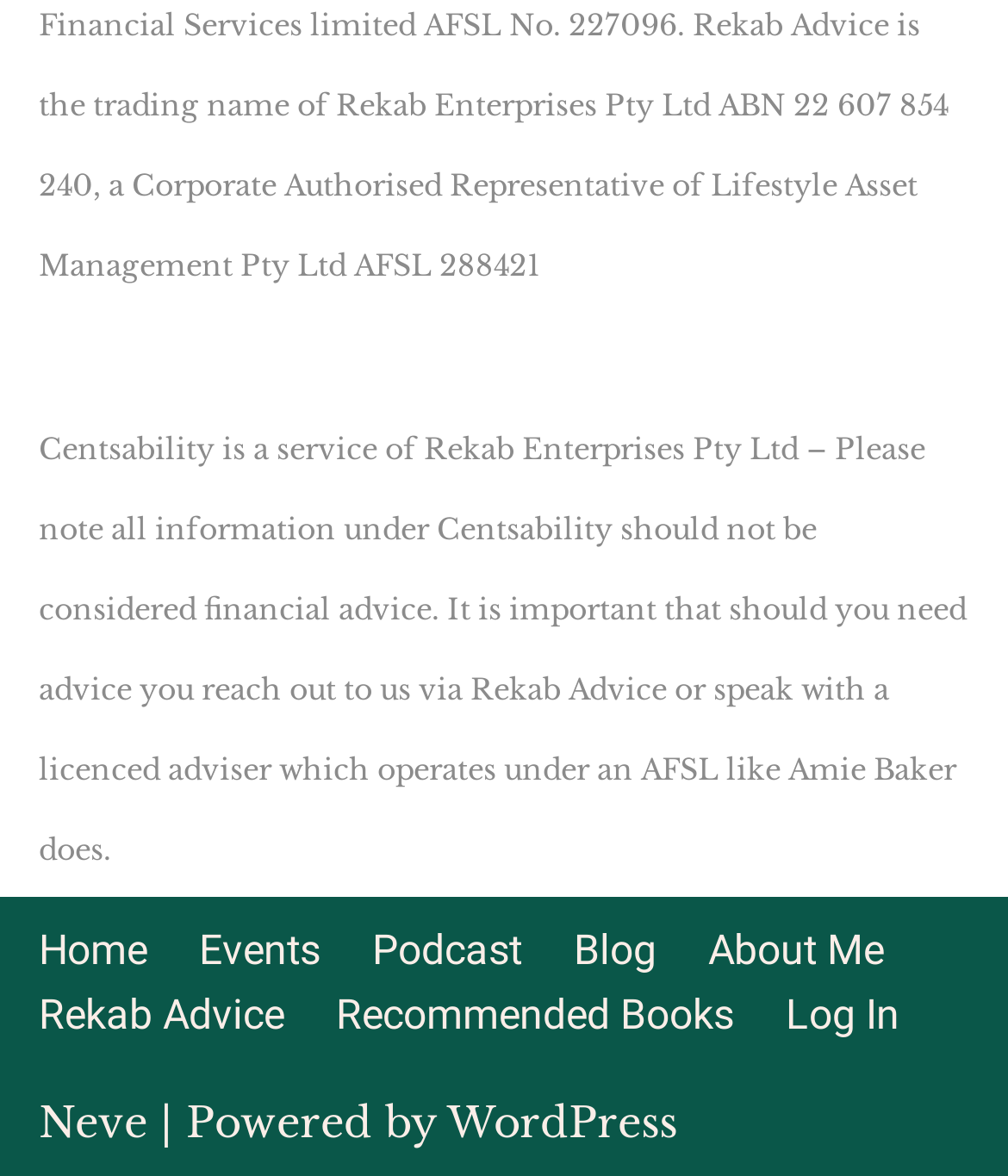Please determine the bounding box coordinates for the element that should be clicked to follow these instructions: "listen to podcast".

[0.369, 0.779, 0.518, 0.836]